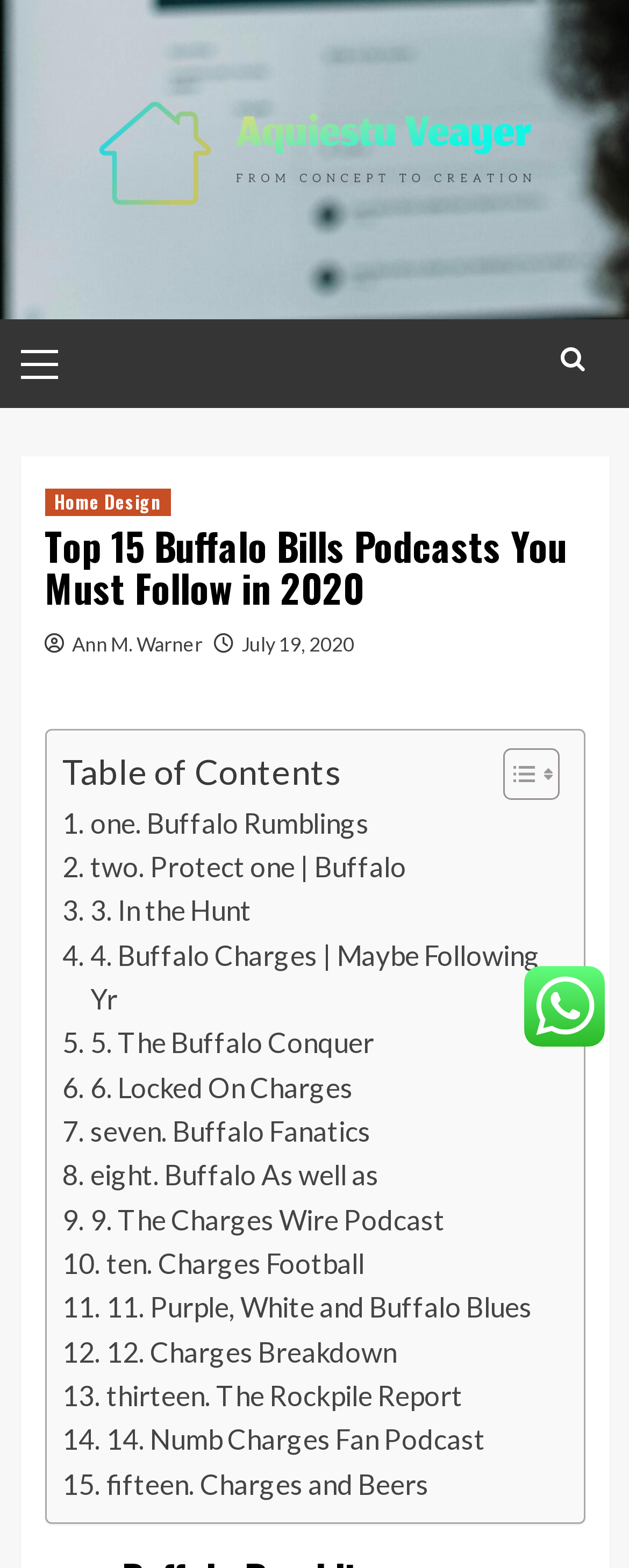Answer briefly with one word or phrase:
What is the topic of the webpage?

Buffalo Bills Podcasts